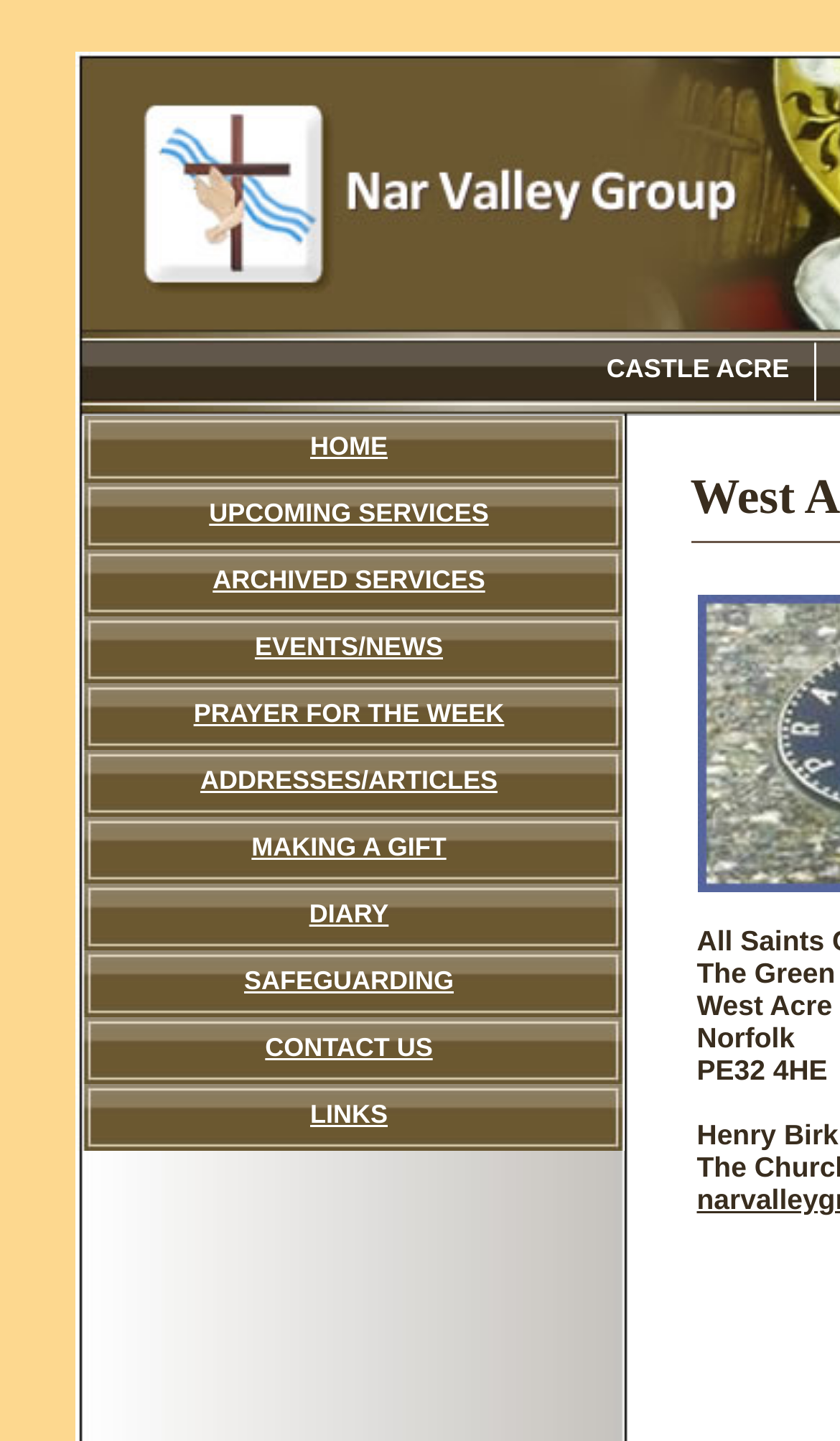How many links are there on the webpage? Please answer the question using a single word or phrase based on the image.

13